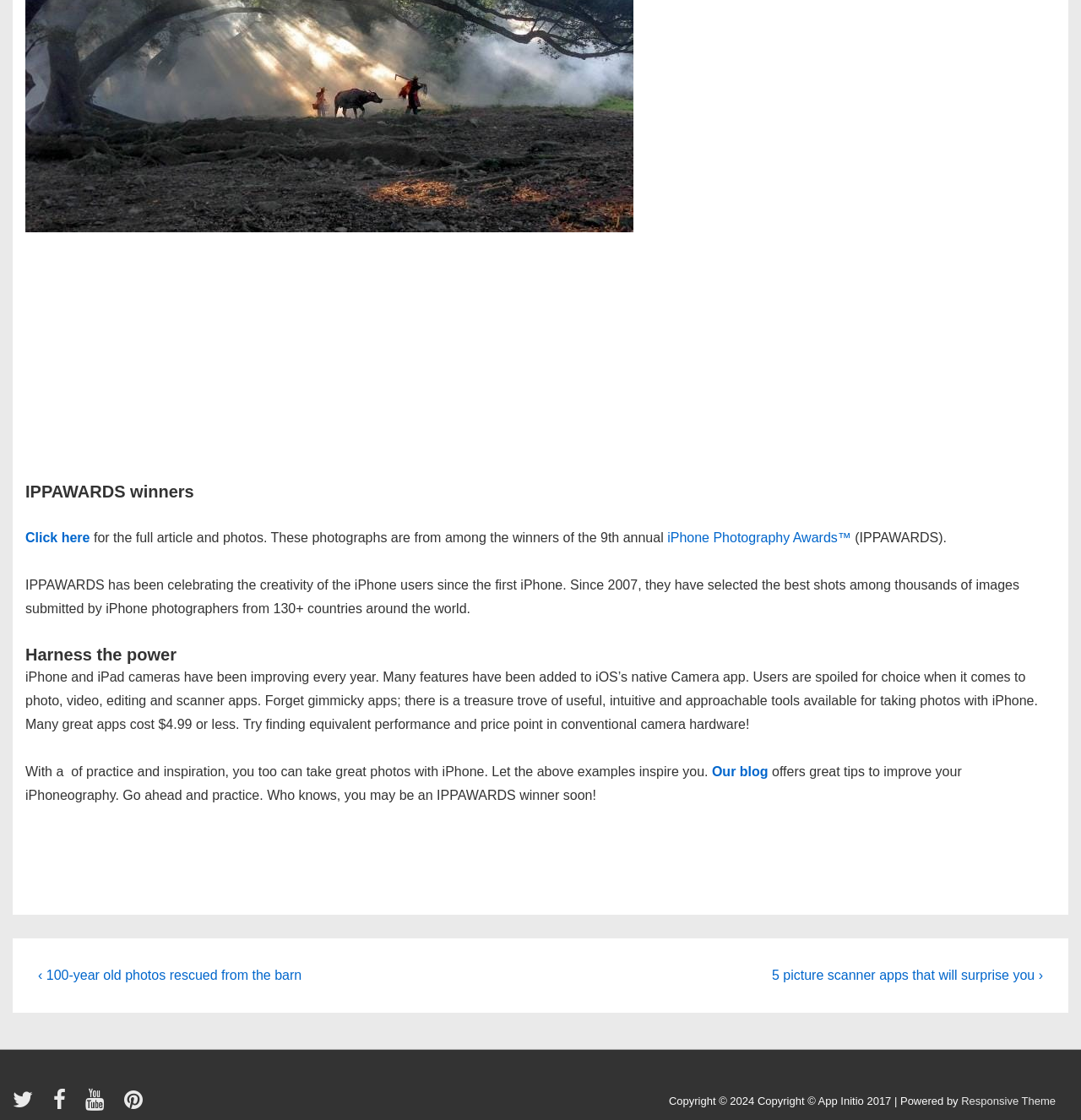Based on the image, please elaborate on the answer to the following question:
What is the year of the copyright mentioned at the bottom of the page?

The year of the copyright mentioned at the bottom of the page is 2024, as mentioned in the text 'Copyright © 2024'.